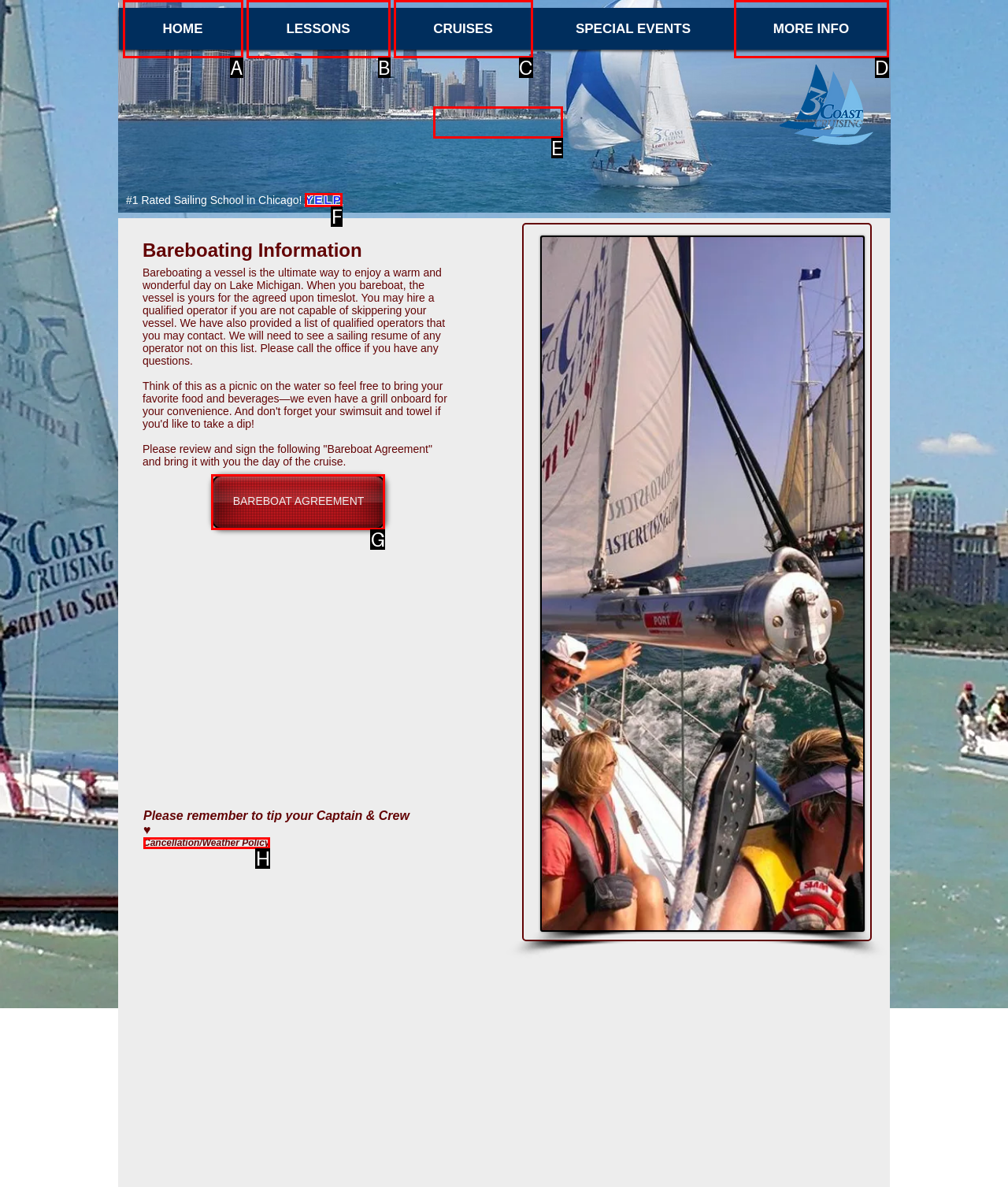Tell me the letter of the UI element to click in order to accomplish the following task: Review the 'Bareboat Agreement'
Answer with the letter of the chosen option from the given choices directly.

G